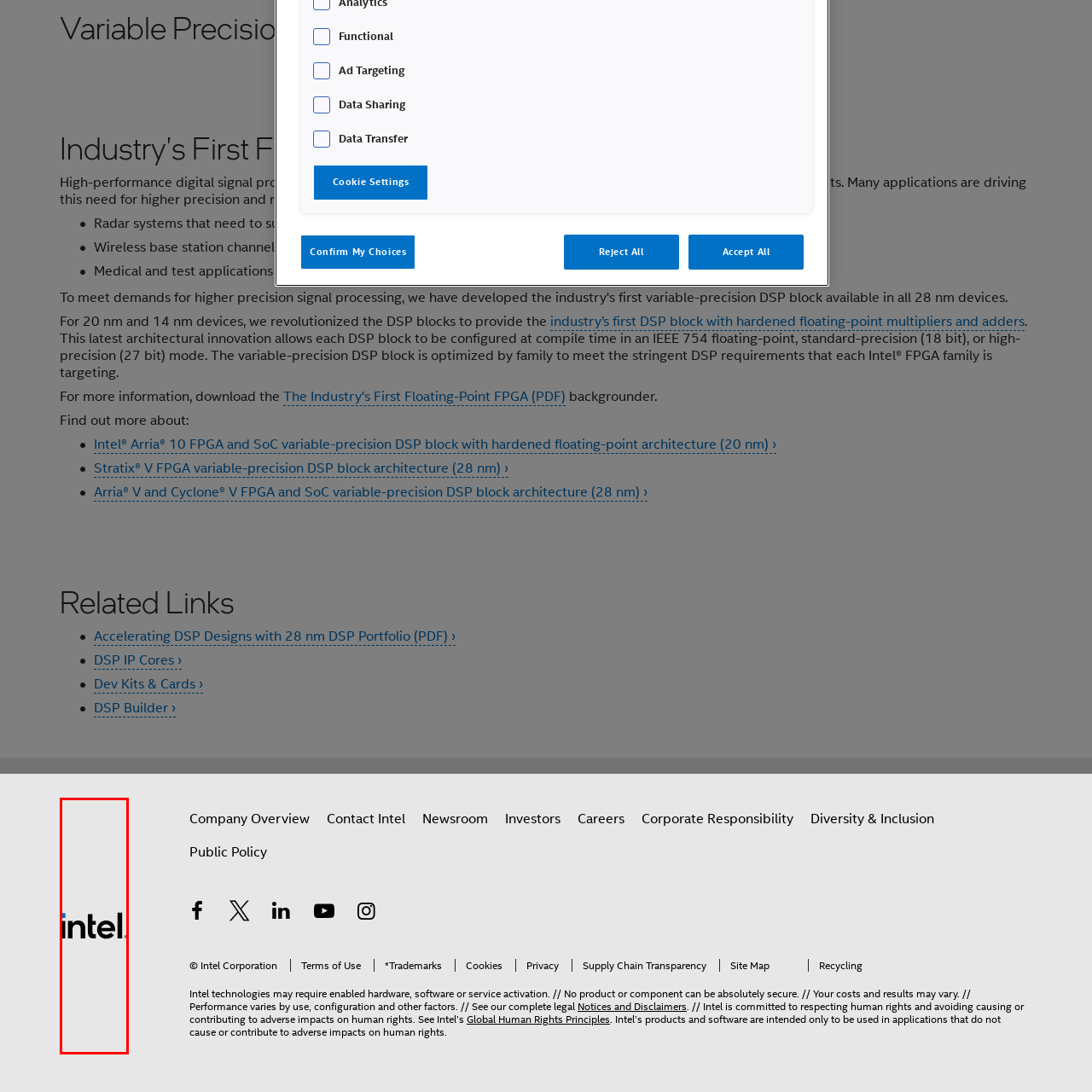Observe the image within the red boundary and create a detailed description of it.

The image features the Intel logo, characterized by a distinctive blue square in the upper left corner and the word "intel" prominently displayed in a modern, lowercase font. The design is sleek and minimalistic, reflecting the brand's commitment to innovation and technology. This logo symbolizes Intel's longstanding reputation in the semiconductor industry, known for developing advanced computing technologies and solutions. The logo is often associated with cutting-edge products and a focus on delivering high-performance computing capabilities. The overall aesthetic conveys a sense of professionalism and forward-thinking, aligning with Intel's mission to drive technology advancements worldwide.